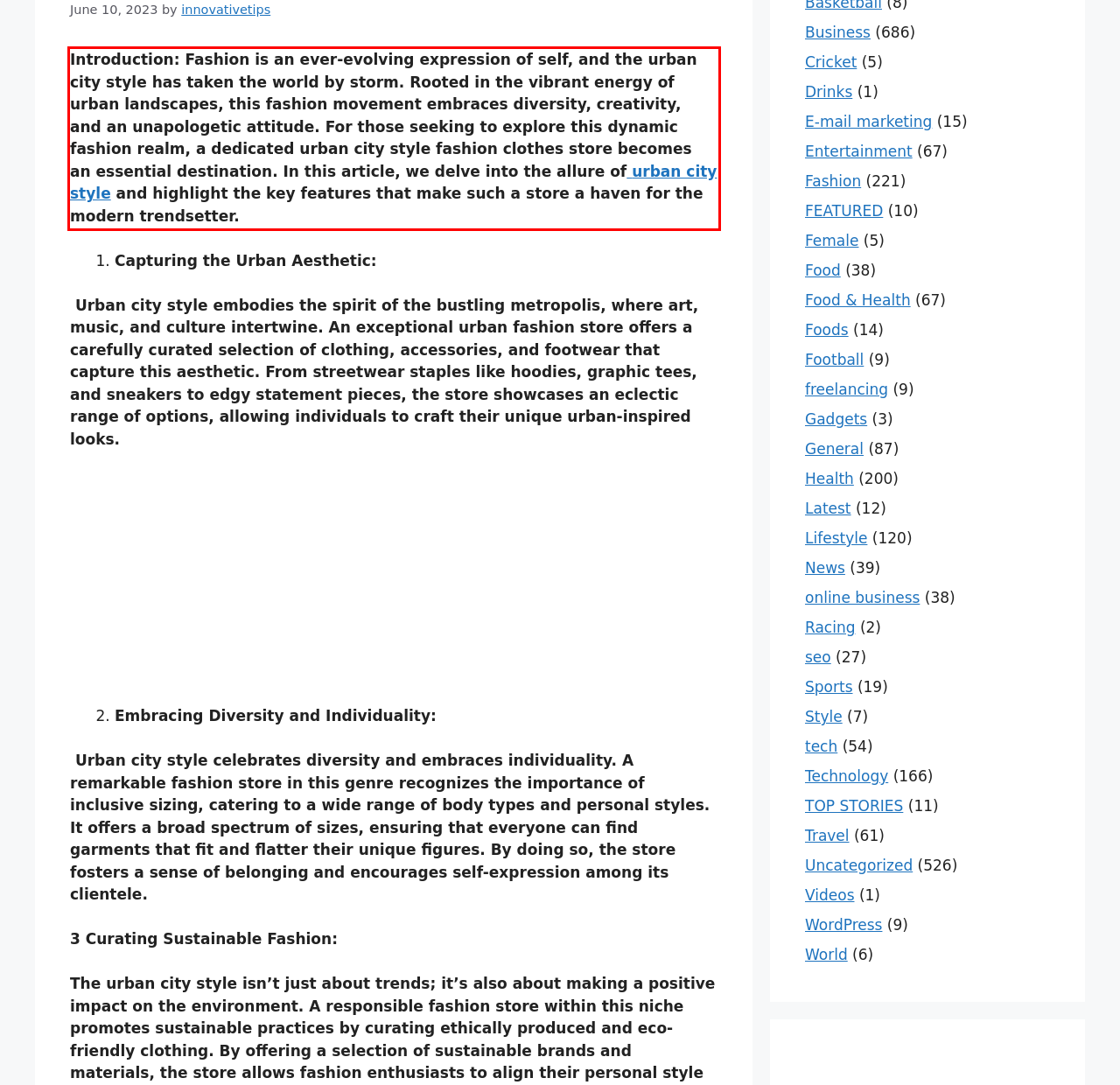You have a screenshot of a webpage with a UI element highlighted by a red bounding box. Use OCR to obtain the text within this highlighted area.

Introduction: Fashion is an ever-evolving expression of self, and the urban city style has taken the world by storm. Rooted in the vibrant energy of urban landscapes, this fashion movement embraces diversity, creativity, and an unapologetic attitude. For those seeking to explore this dynamic fashion realm, a dedicated urban city style fashion clothes store becomes an essential destination. In this article, we delve into the allure of urban city style and highlight the key features that make such a store a haven for the modern trendsetter.